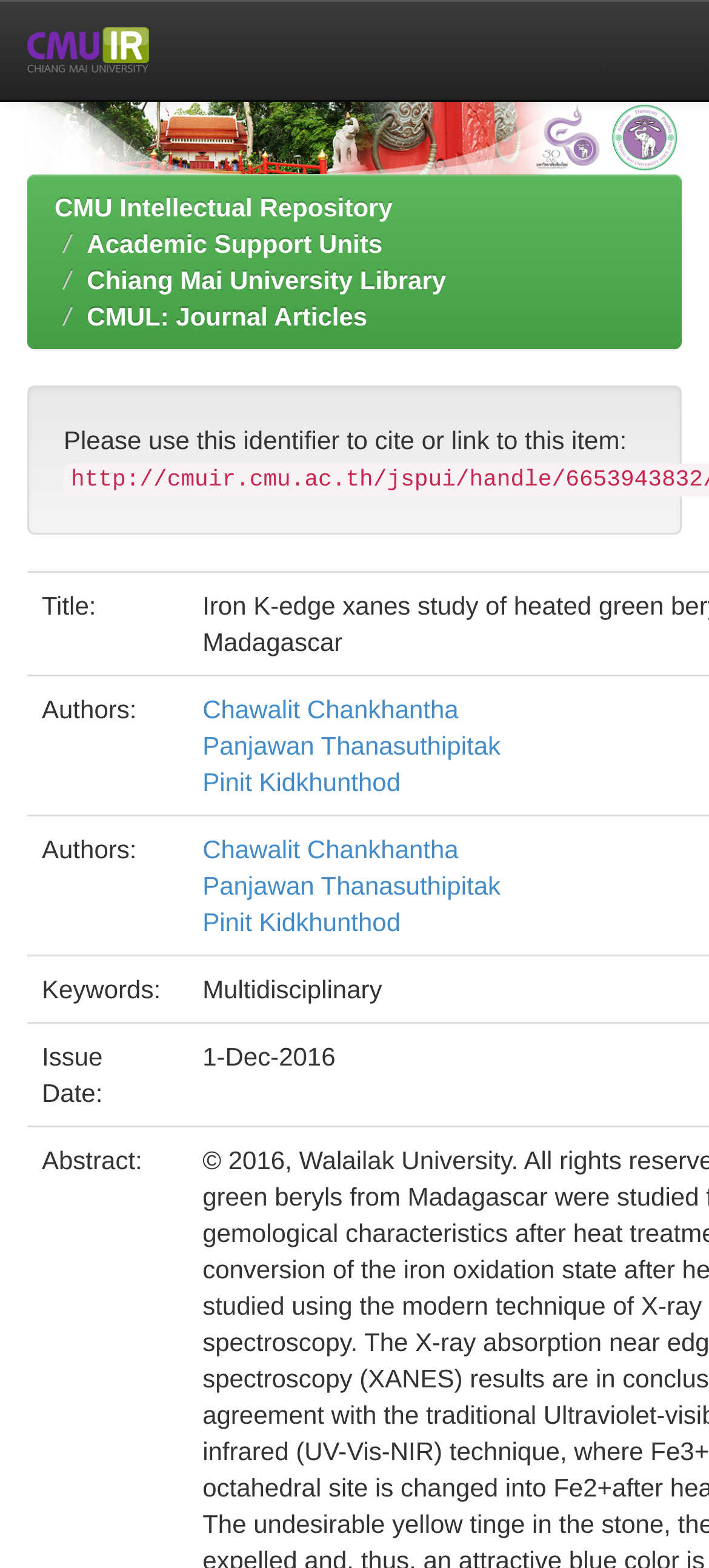What is the text above the gridcell with the label 'Title:'?
Please use the image to deliver a detailed and complete answer.

I found the answer by looking at the static text above the gridcell with the label 'Title:', which is 'Please use this identifier to cite or link to this item:'.